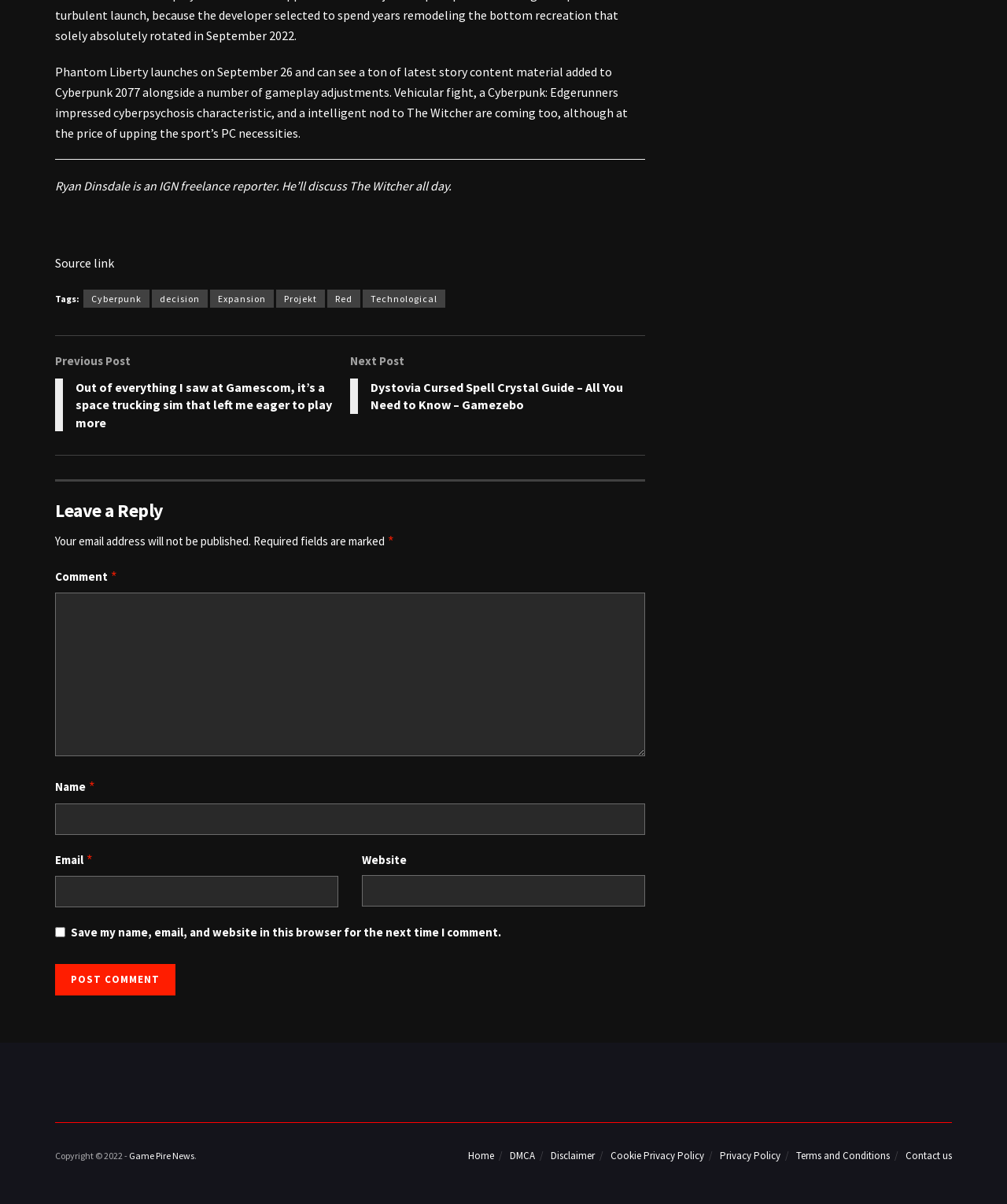Determine the bounding box coordinates for the area that needs to be clicked to fulfill this task: "Click on the link to read the previous post". The coordinates must be given as four float numbers between 0 and 1, i.e., [left, top, right, bottom].

[0.055, 0.292, 0.348, 0.365]